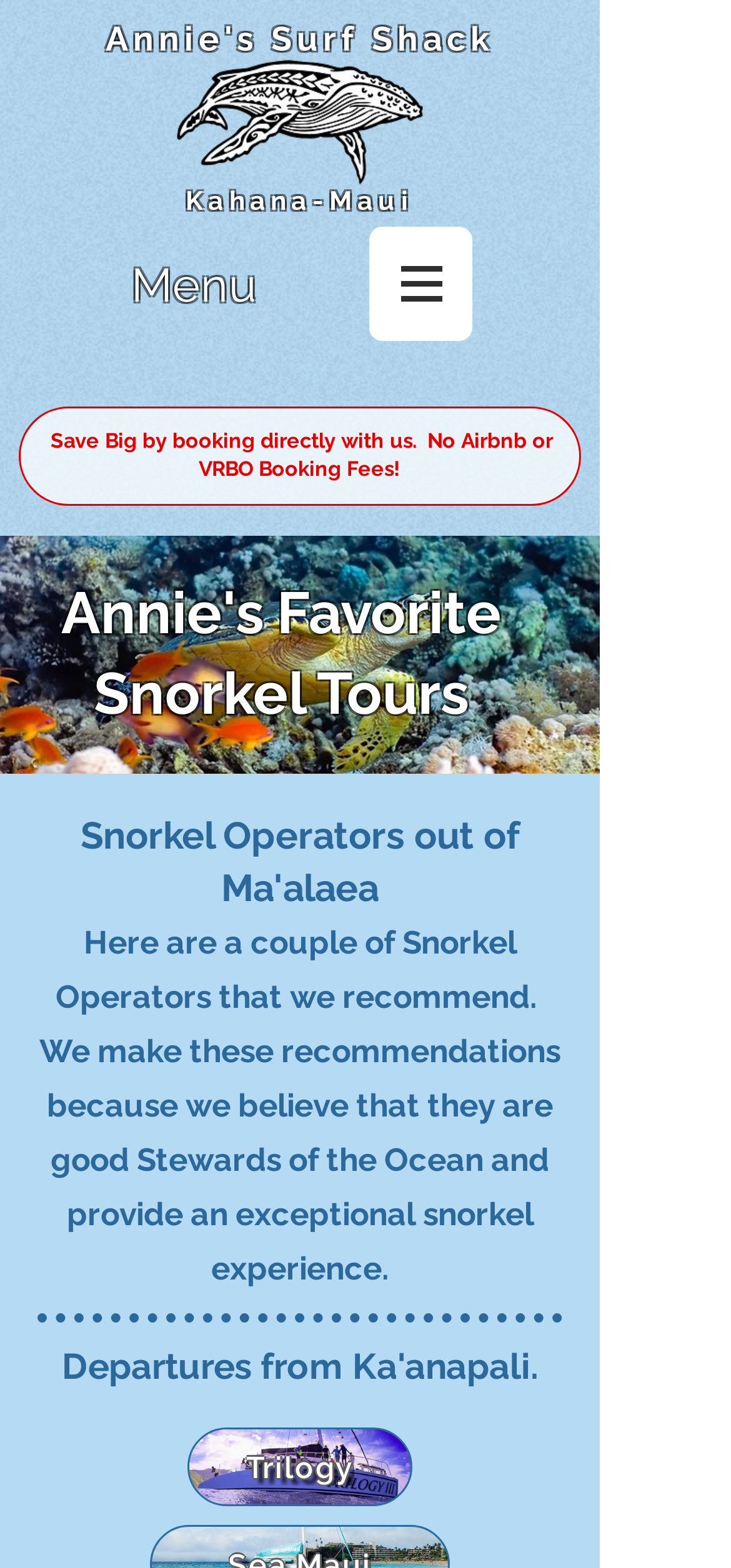What is the location of the snorkel tours?
Please elaborate on the answer to the question with detailed information.

I inferred the answer by looking at the overall structure of the webpage and the presence of elements related to snorkeling and Maui, although the exact location is not explicitly stated.